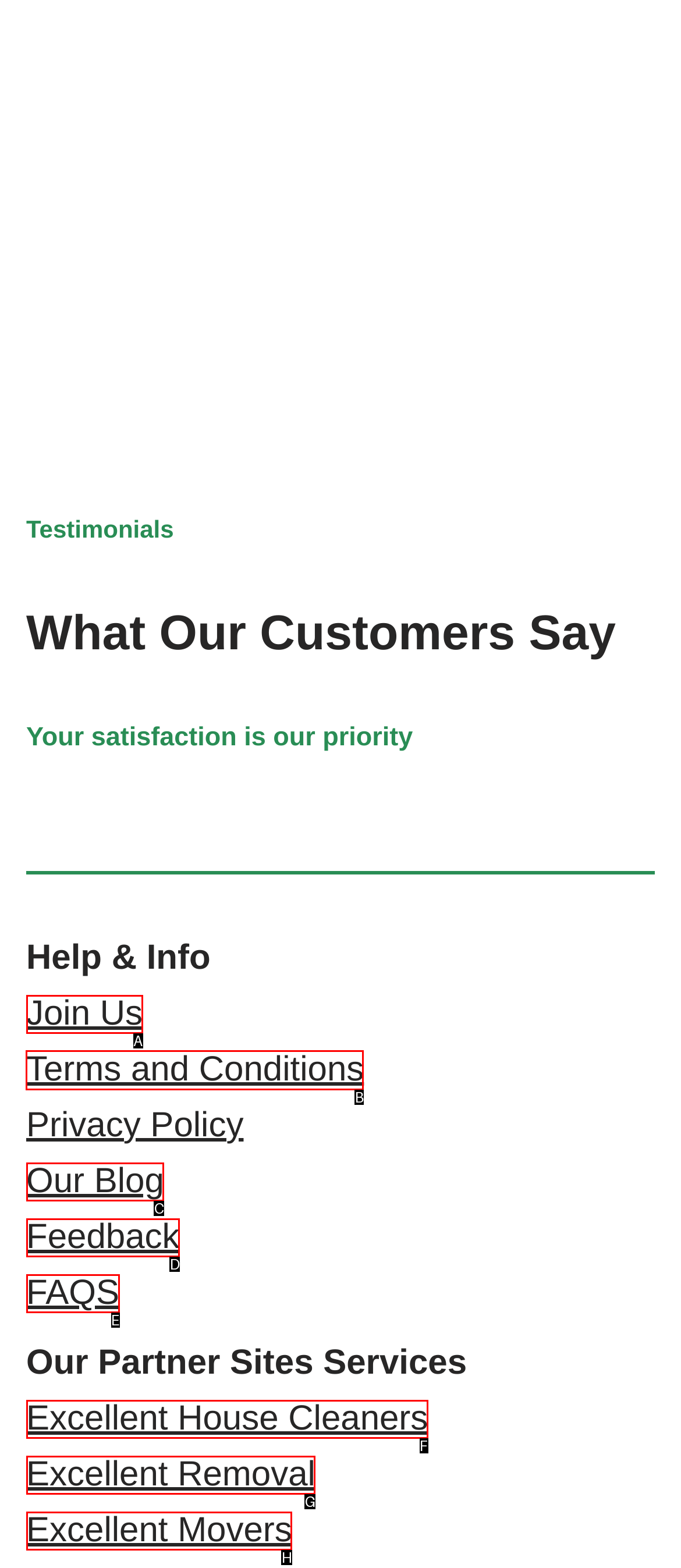Identify the correct letter of the UI element to click for this task: Check the terms and conditions
Respond with the letter from the listed options.

B